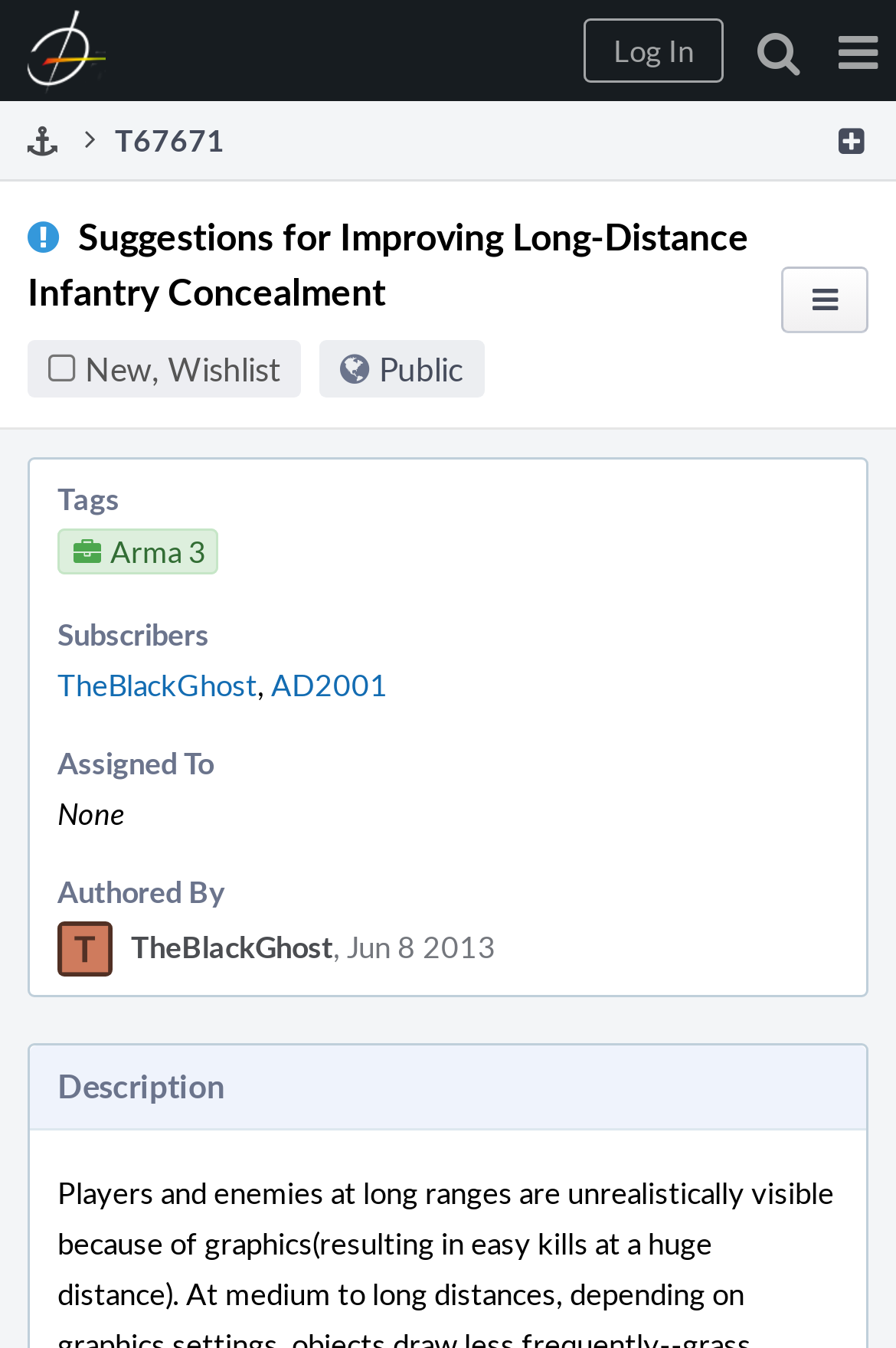How many subscribers are listed?
Based on the screenshot, give a detailed explanation to answer the question.

I found the answer by looking at the links under the 'Subscribers' heading. There are two links, 'TheBlackGhost' and 'AD2001', which suggests that there are two subscribers listed.